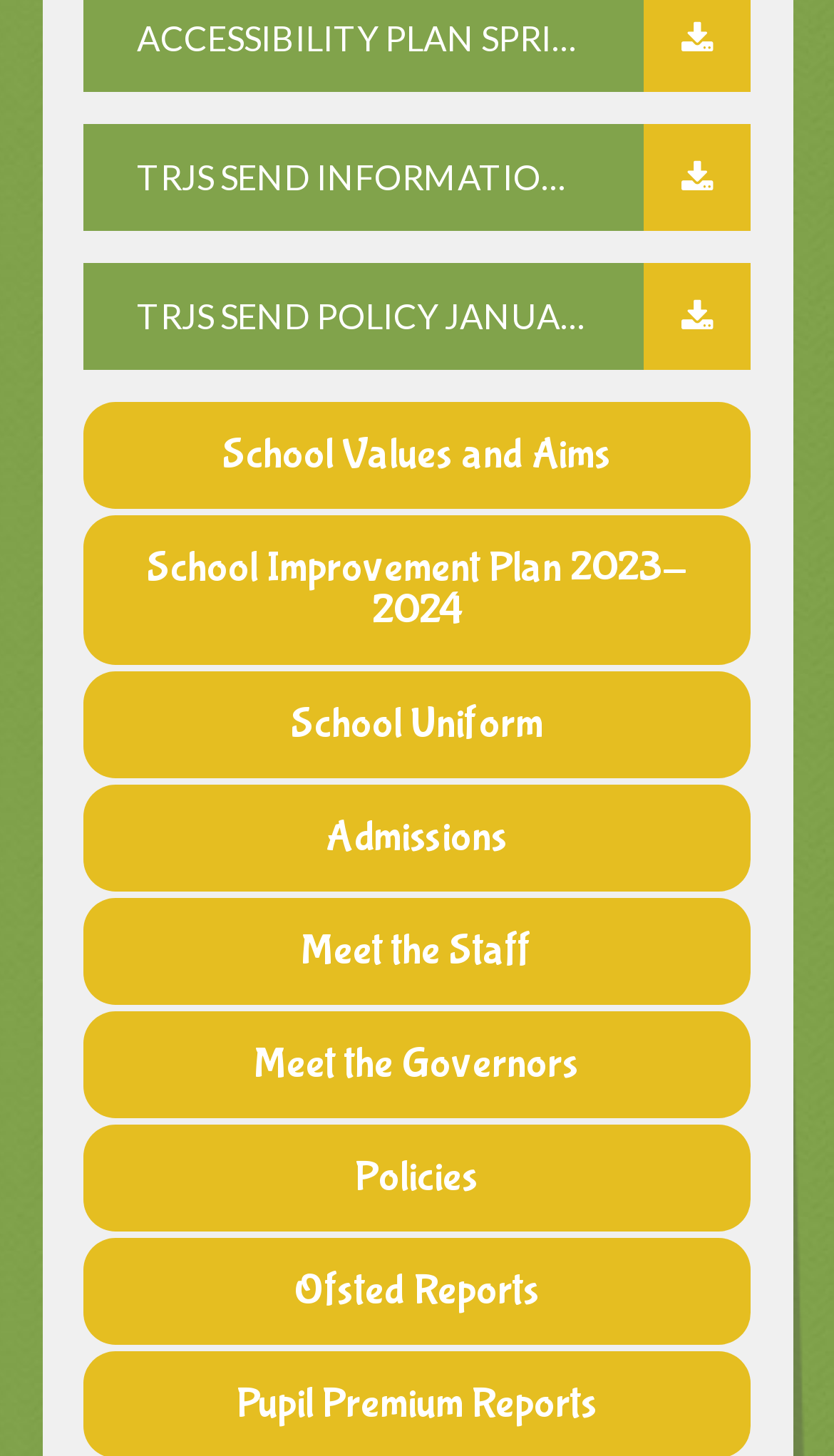Provide a short, one-word or phrase answer to the question below:
What is the topic of the third link?

School Uniform